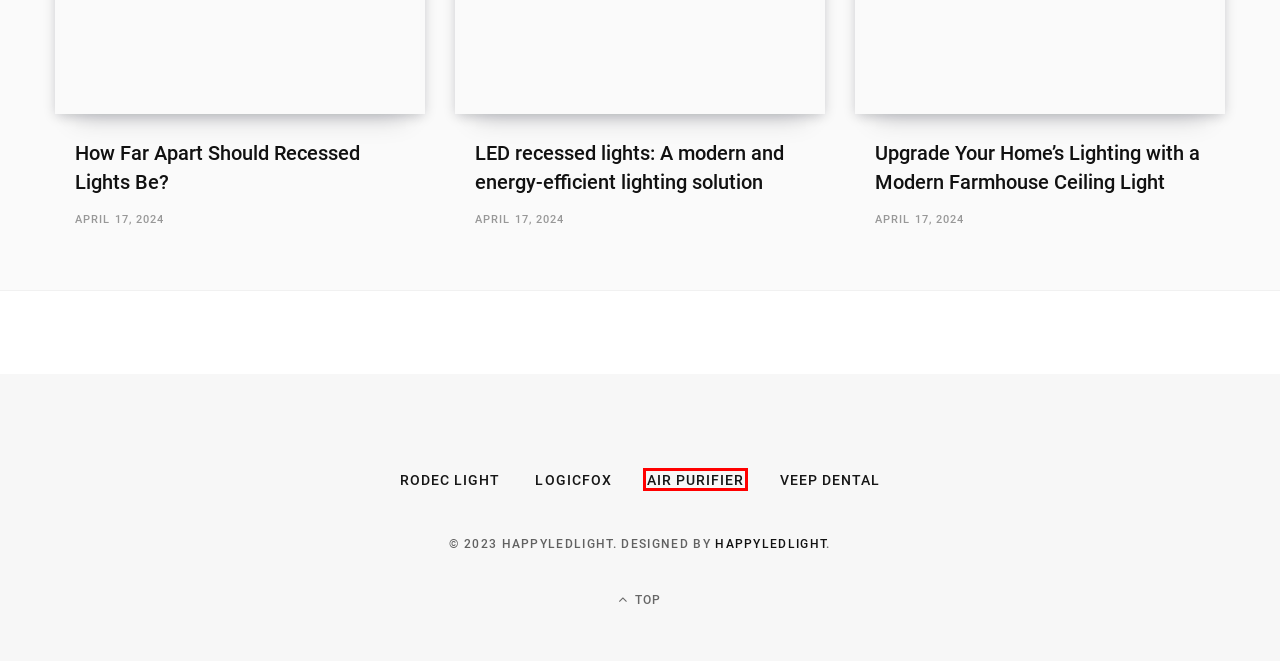Review the screenshot of a webpage containing a red bounding box around an element. Select the description that best matches the new webpage after clicking the highlighted element. The options are:
A. Xievo - Best Air Purifier Buying Guide
B. Top Dental Equipment Supplier in China - VeepDental
C. Recessed Lighting - HappyLEDLight
D. Guide - HappyLEDLight
E. Flush Mount Ceiling Lights - HappyLEDLight
F. Upgrade Your Home's Lighting with a Modern Farmhouse Ceiling Light - HappyLEDLight
G. LED recessed lights: A modern and energy-efficient lighting solution - HappyLEDLight
H. HappyLEDLight - Best DownLight Buying Guide

A